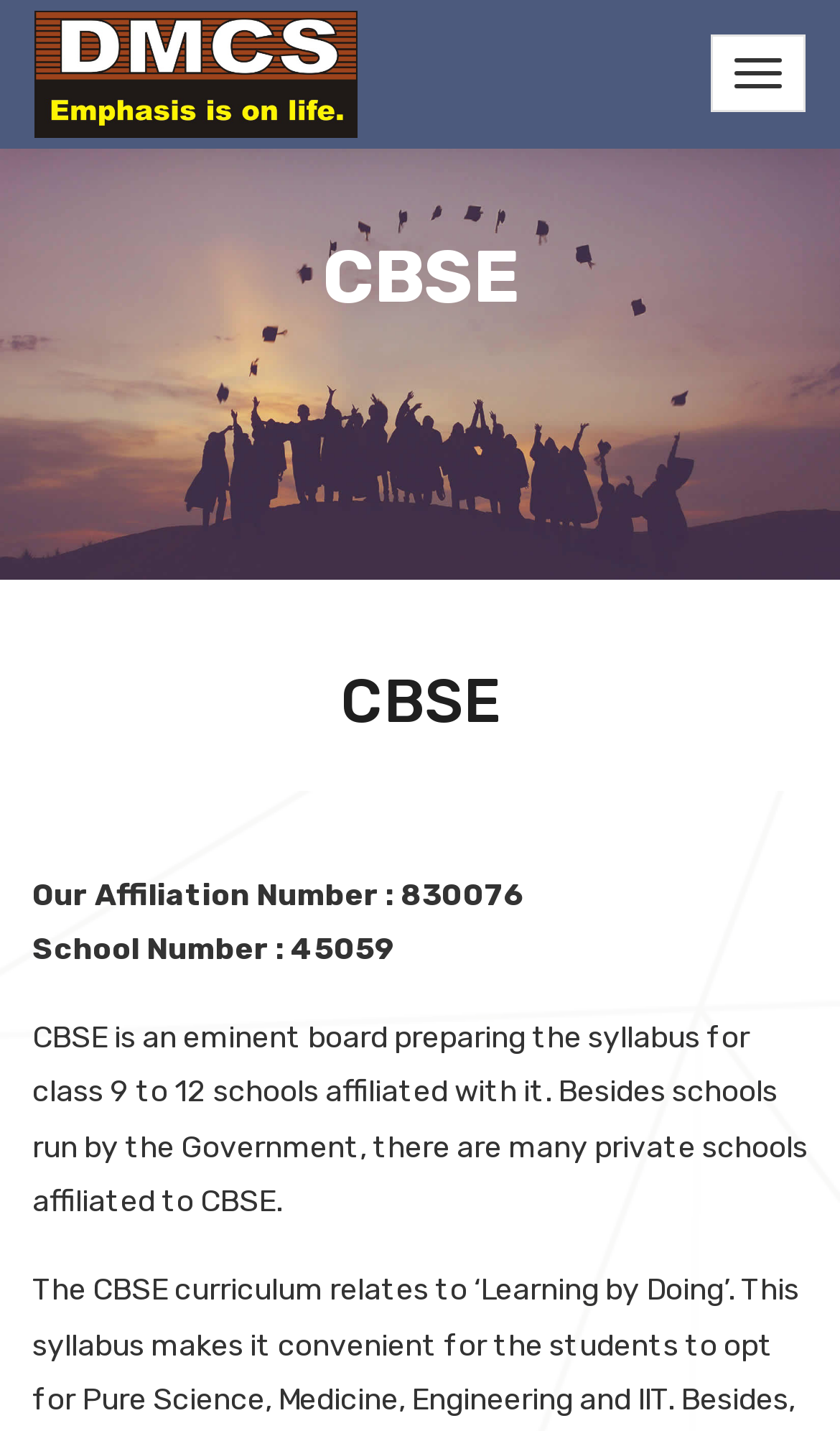What is the grade range of schools affiliated with CBSE?
Using the image, provide a detailed and thorough answer to the question.

The grade range of schools affiliated with CBSE can be inferred from the description of CBSE which states that 'CBSE is an eminent board preparing the syllabus for class 9 to 12 schools affiliated with it'.